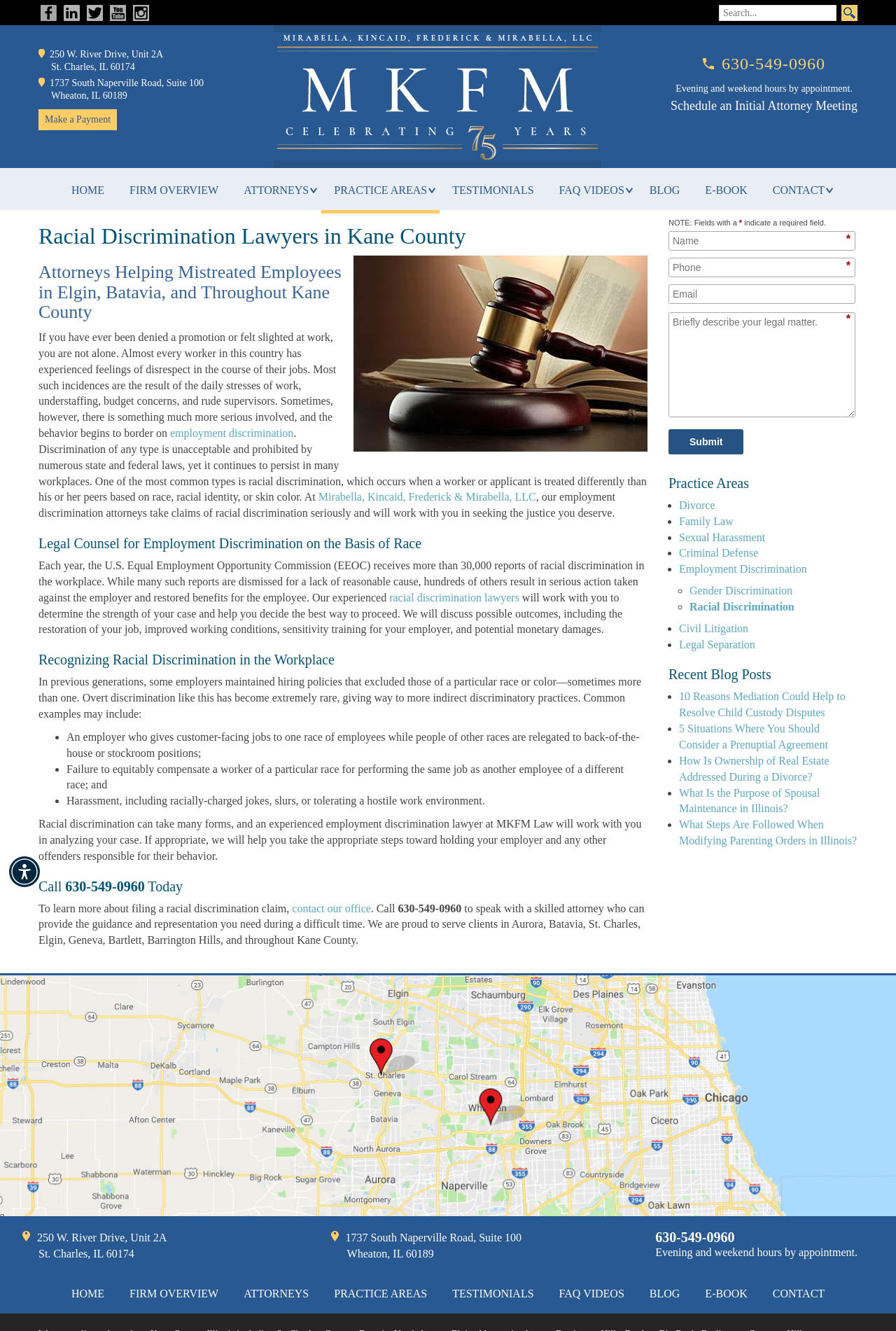Can you find the bounding box coordinates for the element to click on to achieve the instruction: "Click the 'Make a Payment' link"?

[0.043, 0.082, 0.131, 0.098]